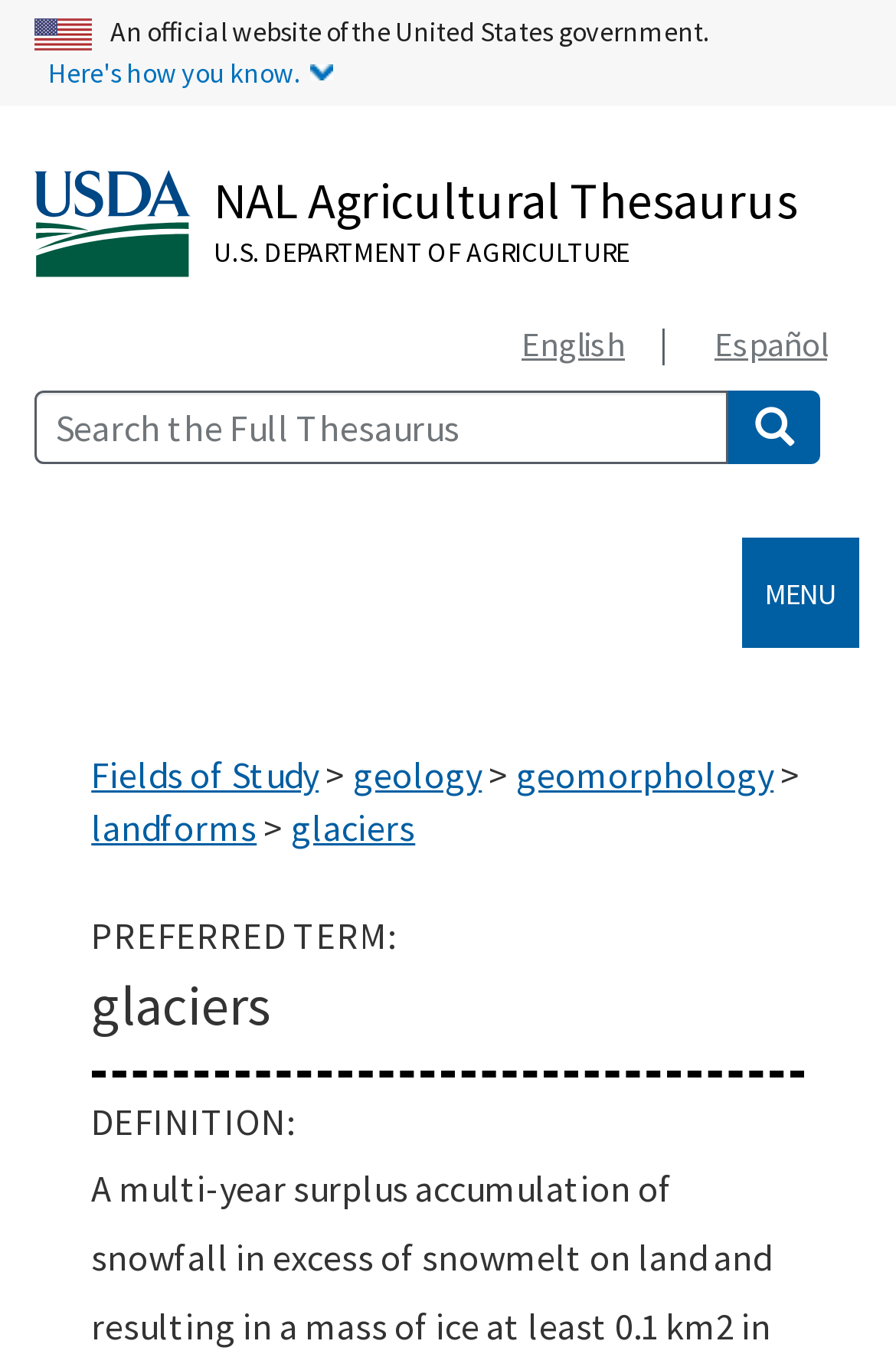Can you determine the bounding box coordinates of the area that needs to be clicked to fulfill the following instruction: "Contact APSN"?

None